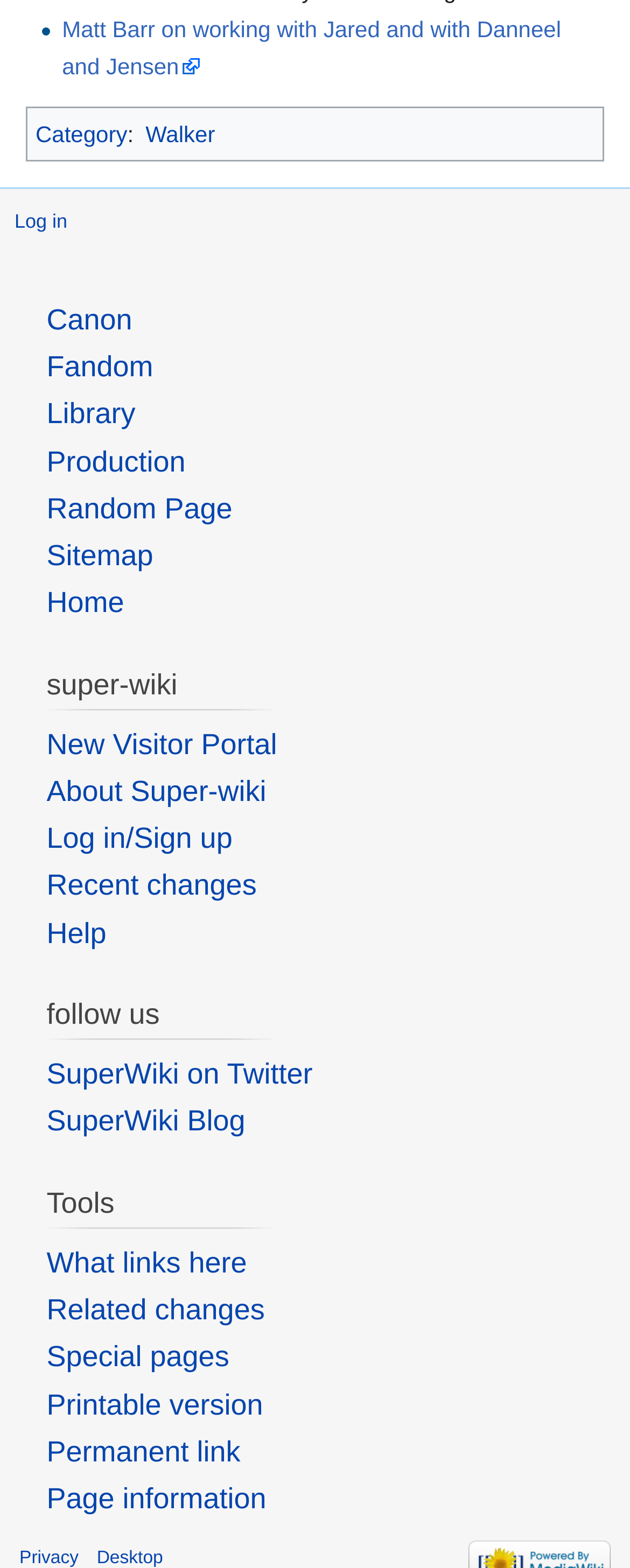Respond to the following question with a brief word or phrase:
What is the last link in the layout table?

Page information